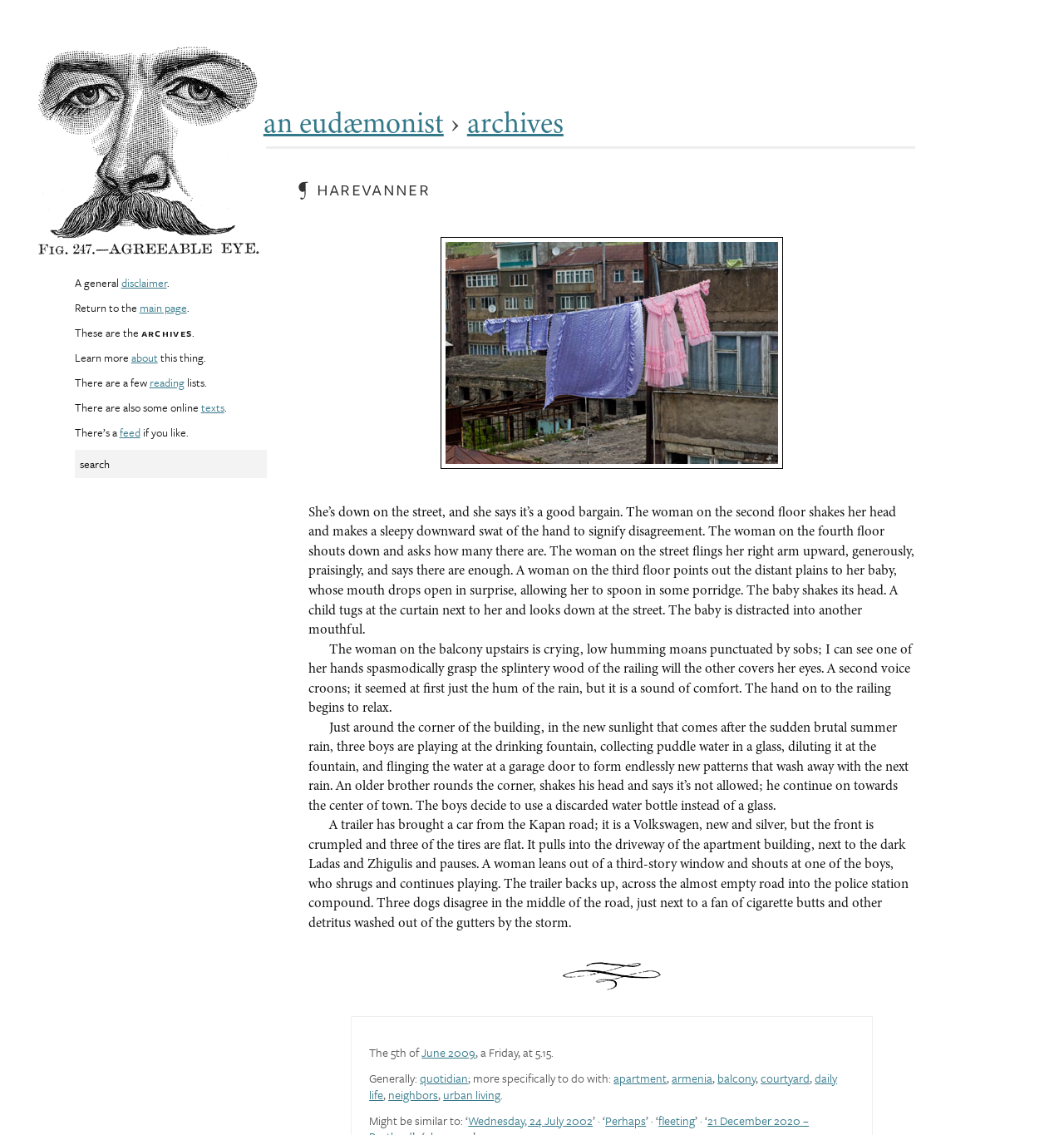Summarize the webpage comprehensively, mentioning all visible components.

This webpage appears to be a personal blog or journal, with a focus on storytelling and descriptive writing. At the top of the page, there is a heading that reads "an eudæmonist › archives" with links to "an eudæmonist" and "archives" below it. To the left of this heading, there is a small image titled "The agreeable eye".

Below the heading, there are several paragraphs of text that describe a scene in an apartment building. The text is descriptive and poetic, with vivid details about the people and activities in the building. The scene is set on a rainy day, and the text describes the sounds and actions of the people in the building, including a woman crying on a balcony, children playing with water, and a trailer bringing a damaged car into the driveway.

To the right of the main text, there is a sidebar with several links and pieces of text. The links include "disclaimer", "main page", "about", "reading", "texts", and "feed". There is also a search box and a heading that reads "¶ harevanner".

At the bottom of the page, there is a horizontal separator line, followed by a date and time stamp that reads "The 5th of June 2009, a Friday, at 5.15." Below this, there are several links to categories or tags, including "quotidian", "apartment", "armenia", "balcony", "courtyard", "daily life", "neighbors", and "urban living". There is also a link to a similar post, titled "Wednesday, 24 July 2002", and a few other links to related topics.

Overall, the webpage has a calm and introspective tone, with a focus on descriptive writing and storytelling. The design is simple and easy to navigate, with a clear hierarchy of headings and text.